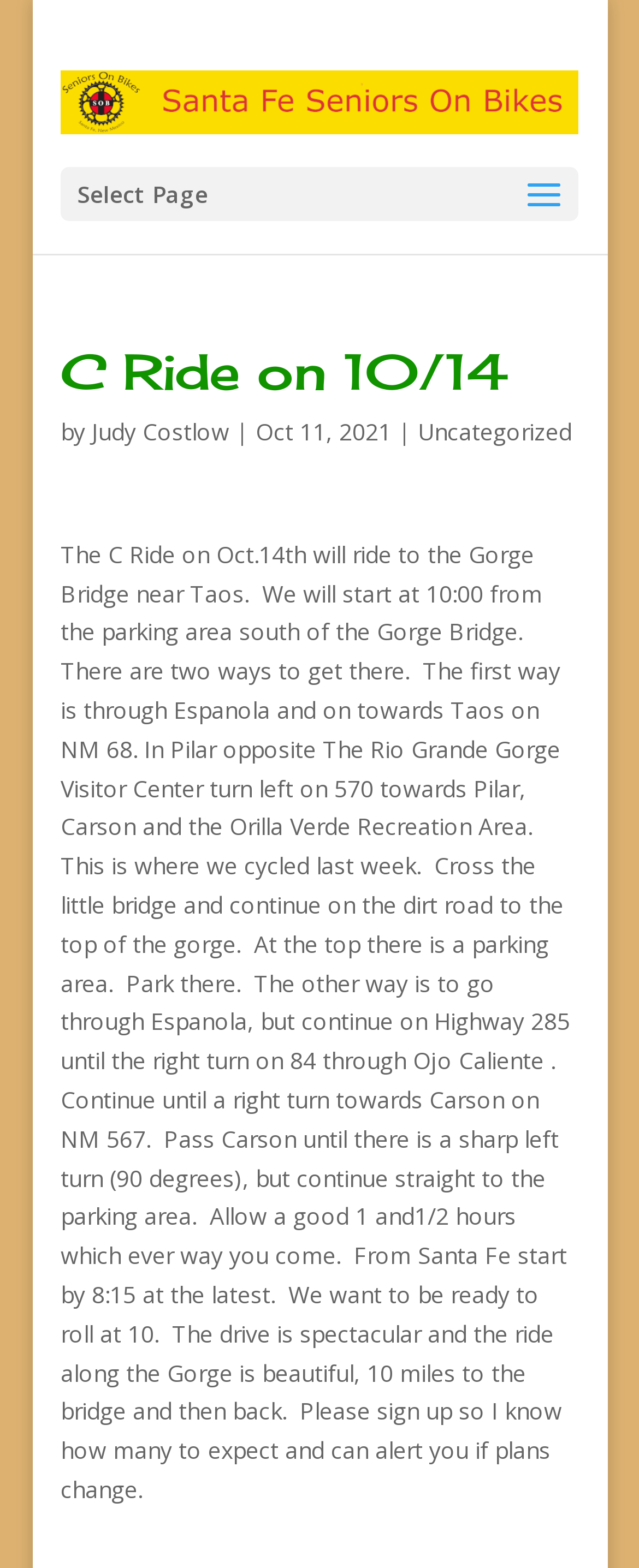What is the date of the article?
Provide a concise answer using a single word or phrase based on the image.

Oct 11, 2021